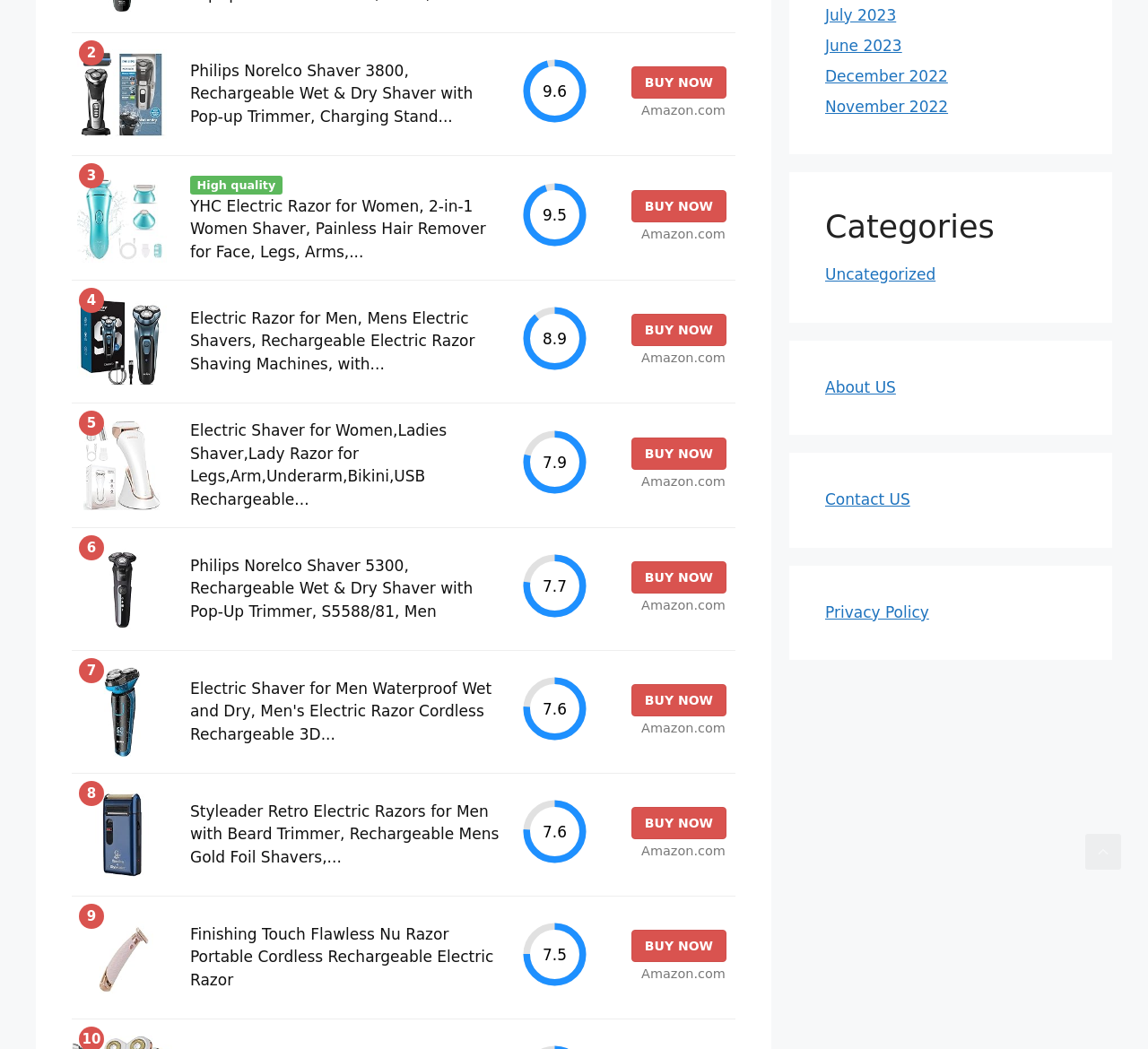Please locate the bounding box coordinates for the element that should be clicked to achieve the following instruction: "Check the rating of Electric Razor for Men". Ensure the coordinates are given as four float numbers between 0 and 1, i.e., [left, top, right, bottom].

[0.473, 0.314, 0.494, 0.331]